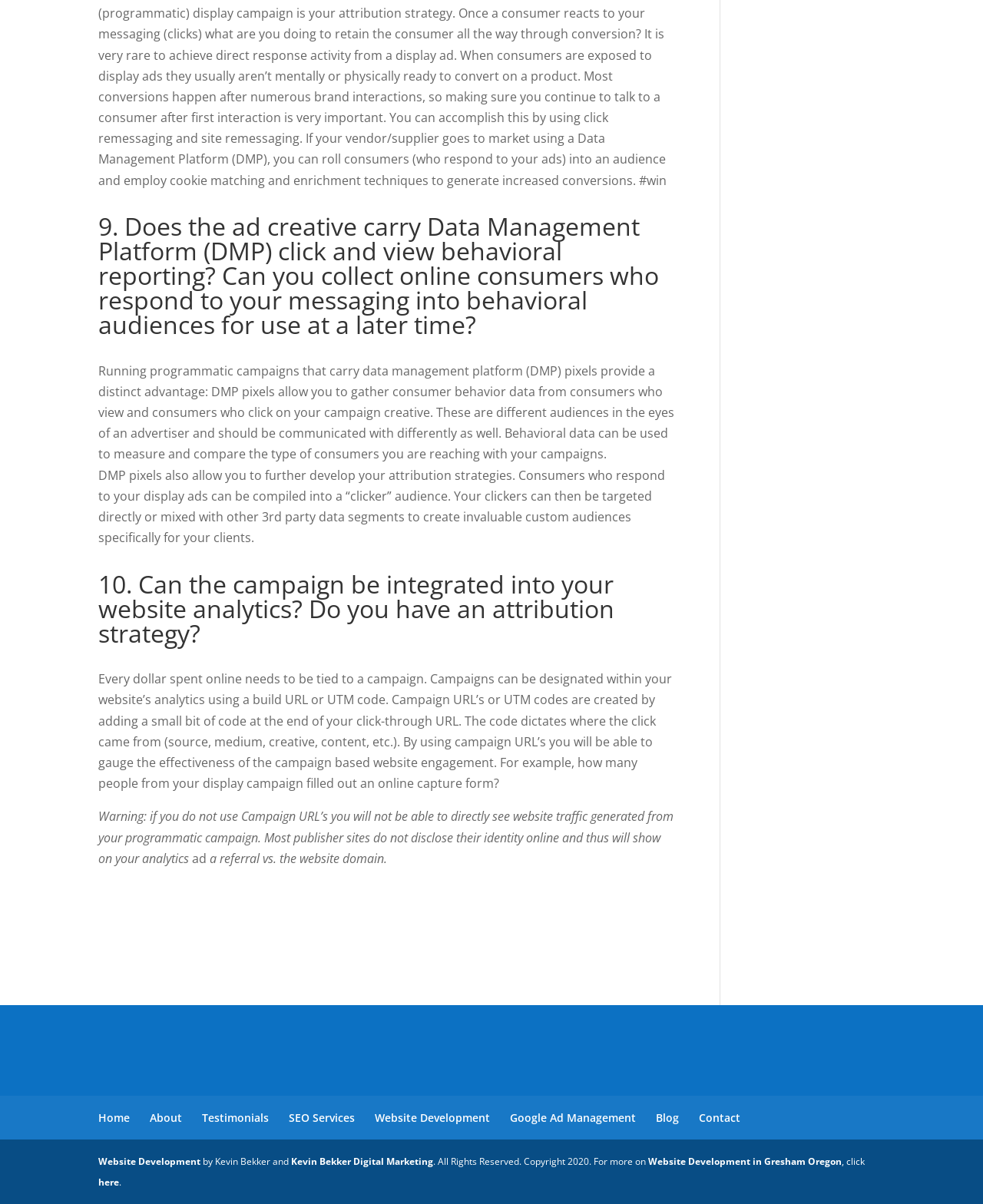Locate the bounding box coordinates of the segment that needs to be clicked to meet this instruction: "Contact the advertising department".

None